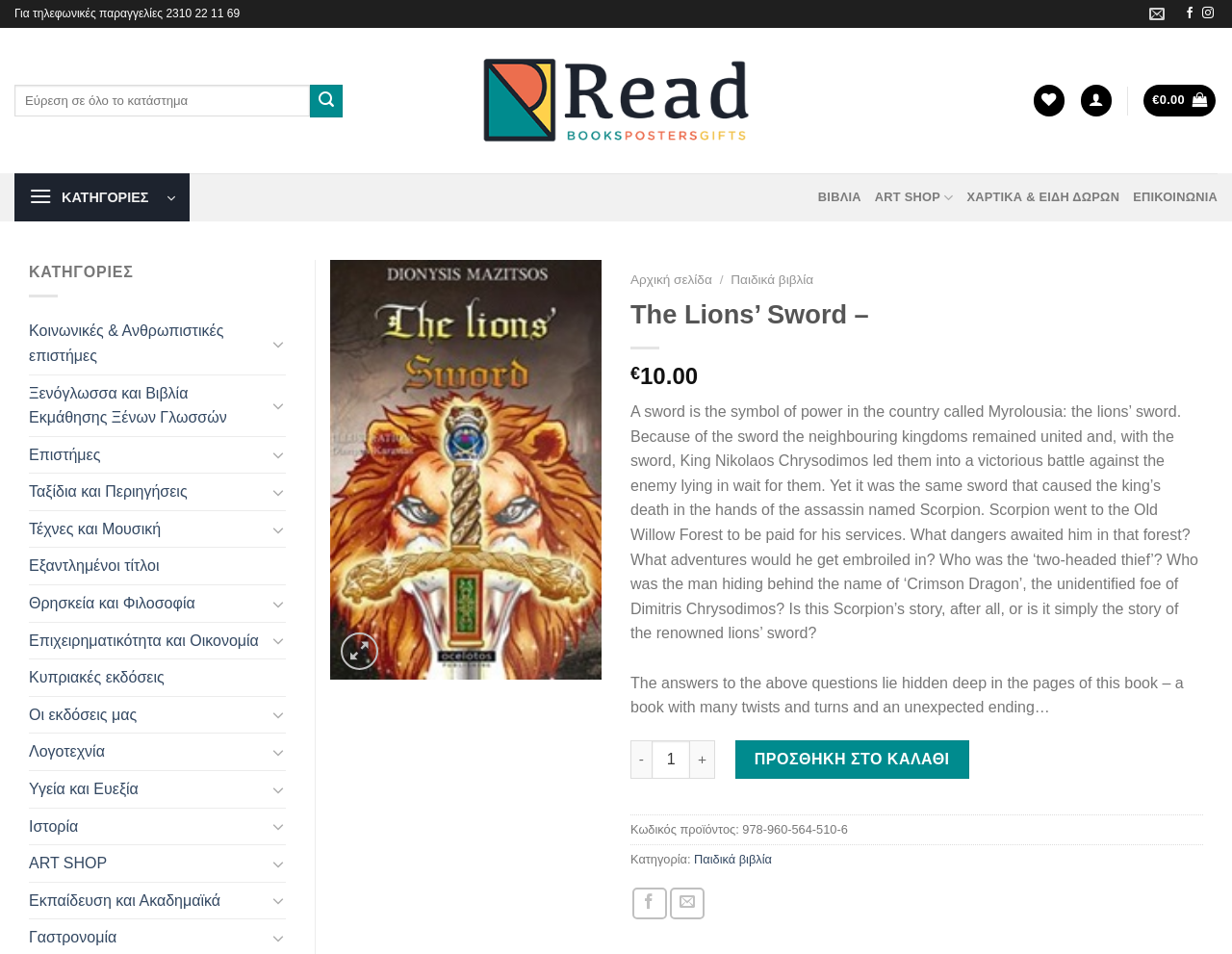Using the information from the screenshot, answer the following question thoroughly:
What is the function of the '-' button?

I found the function of the '-' button by looking at the quantity selection area, where it says 'Ποσότητα' which means 'Quantity' in Greek, and next to it is the '-' button, which is likely used to decrease the quantity.